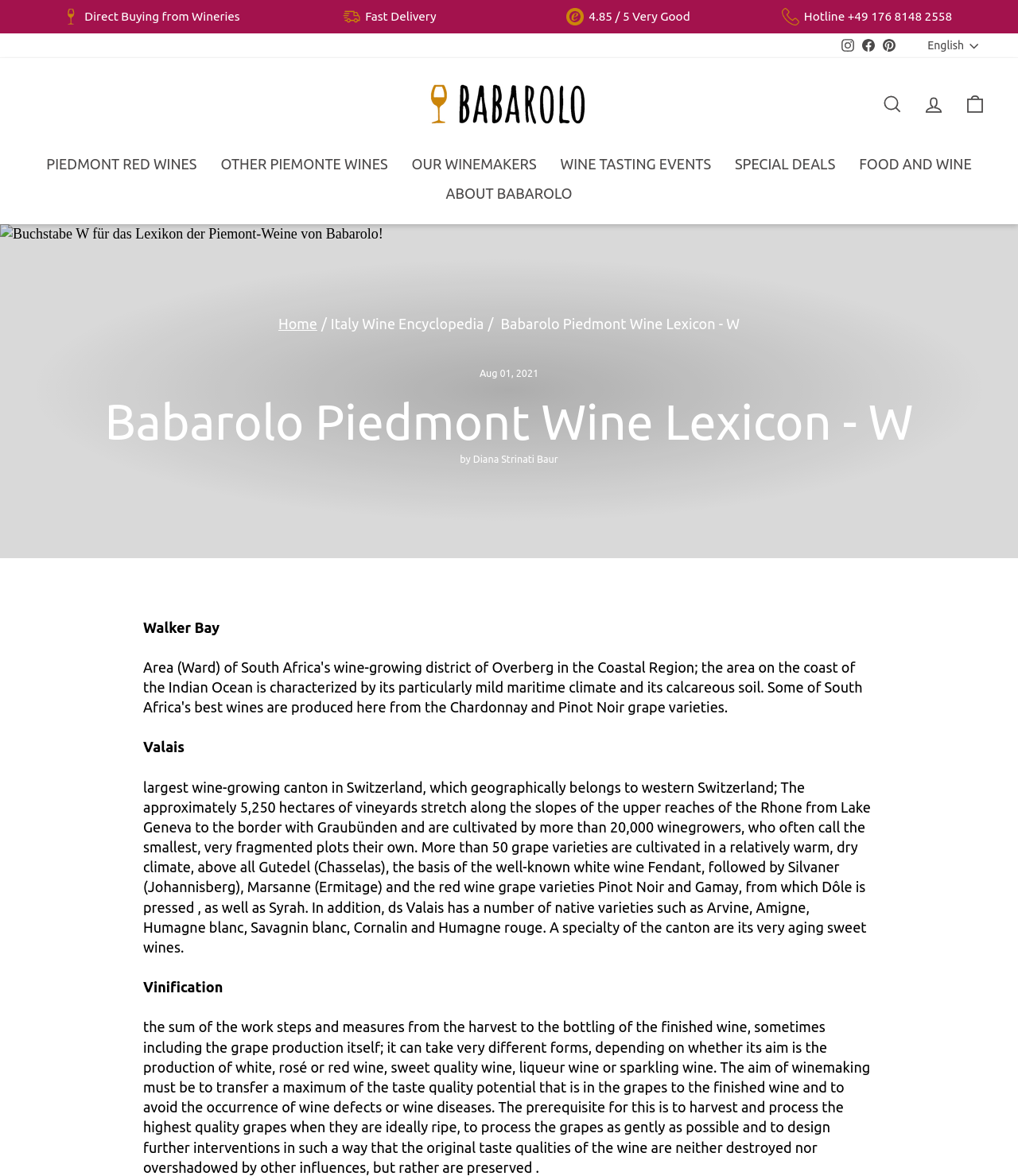Predict the bounding box for the UI component with the following description: "OTHER PIEMONTE WINES".

[0.205, 0.127, 0.393, 0.152]